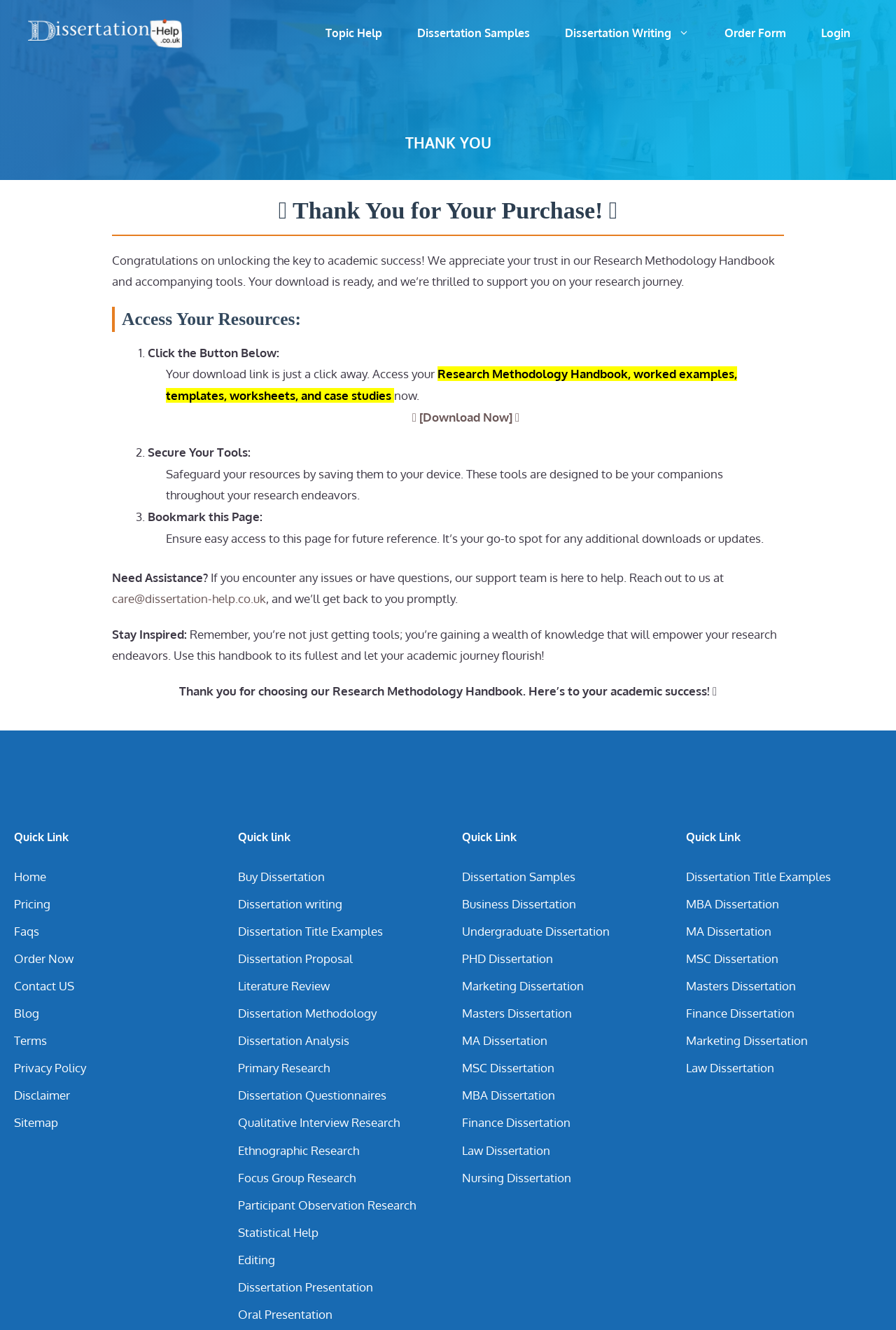Locate the bounding box coordinates of the element that needs to be clicked to carry out the instruction: "View Popular Books". The coordinates should be given as four float numbers ranging from 0 to 1, i.e., [left, top, right, bottom].

None